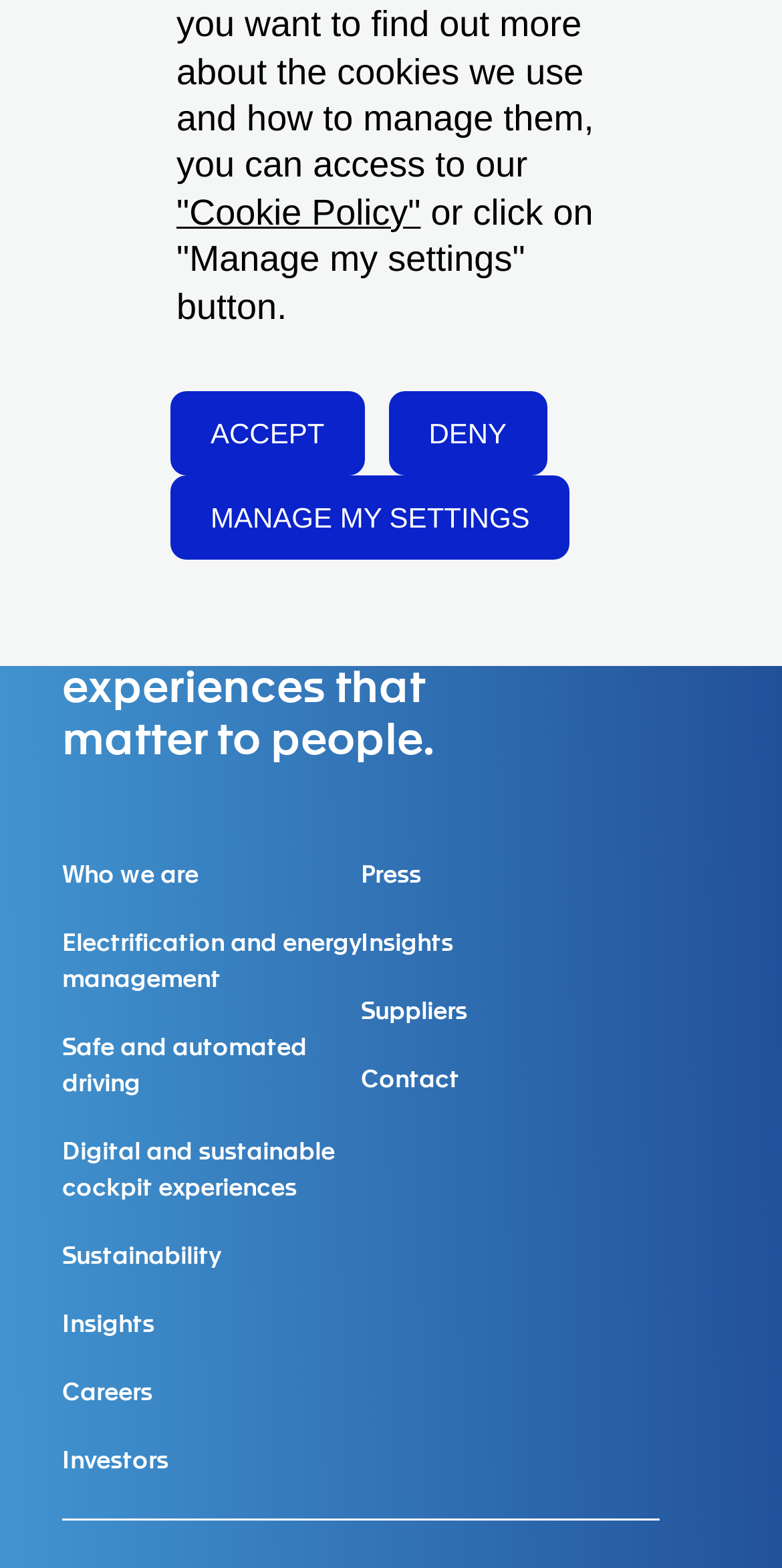Determine the bounding box coordinates of the UI element described below. Use the format (top-left x, top-left y, bottom-right x, bottom-right y) with floating point numbers between 0 and 1: parent_node: Primary Menu

None